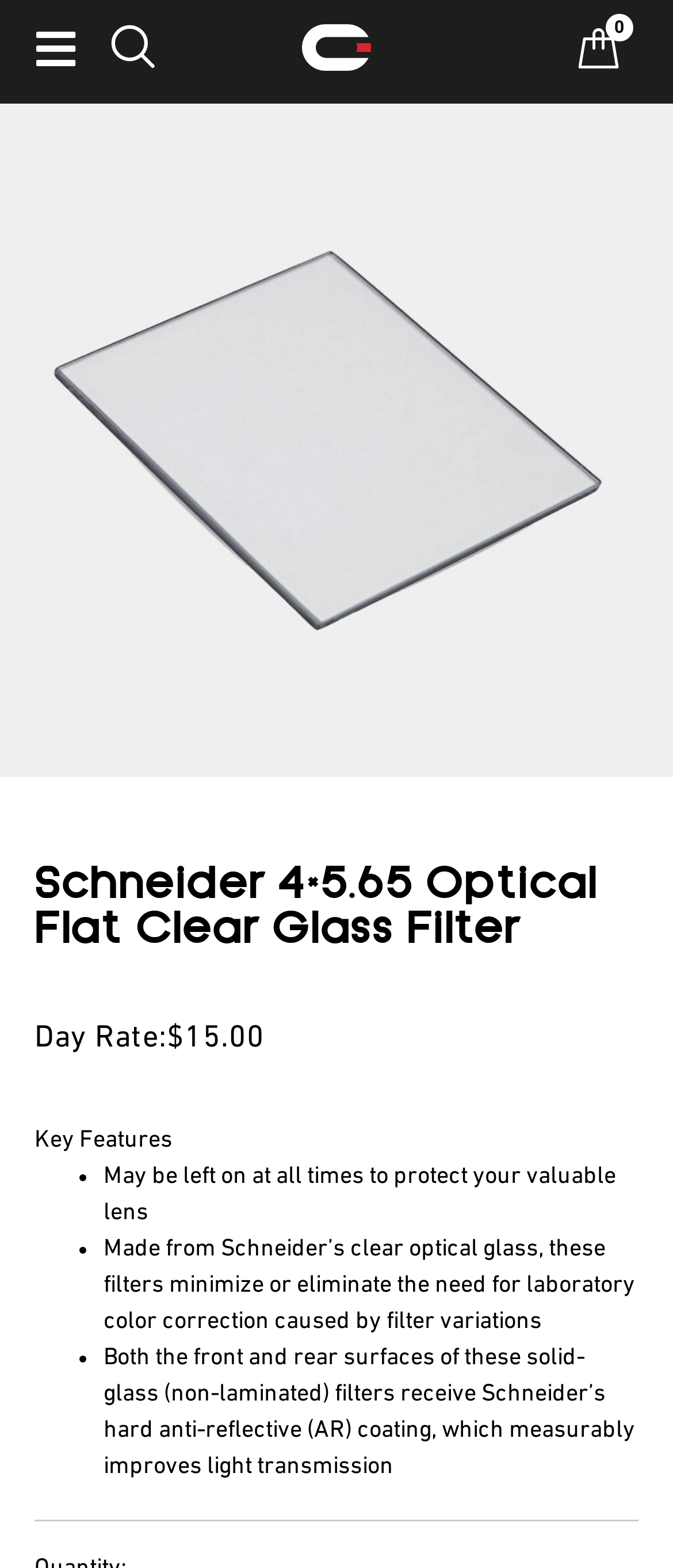Respond to the following question with a brief word or phrase:
How many key features are listed for the Schneider filter?

3